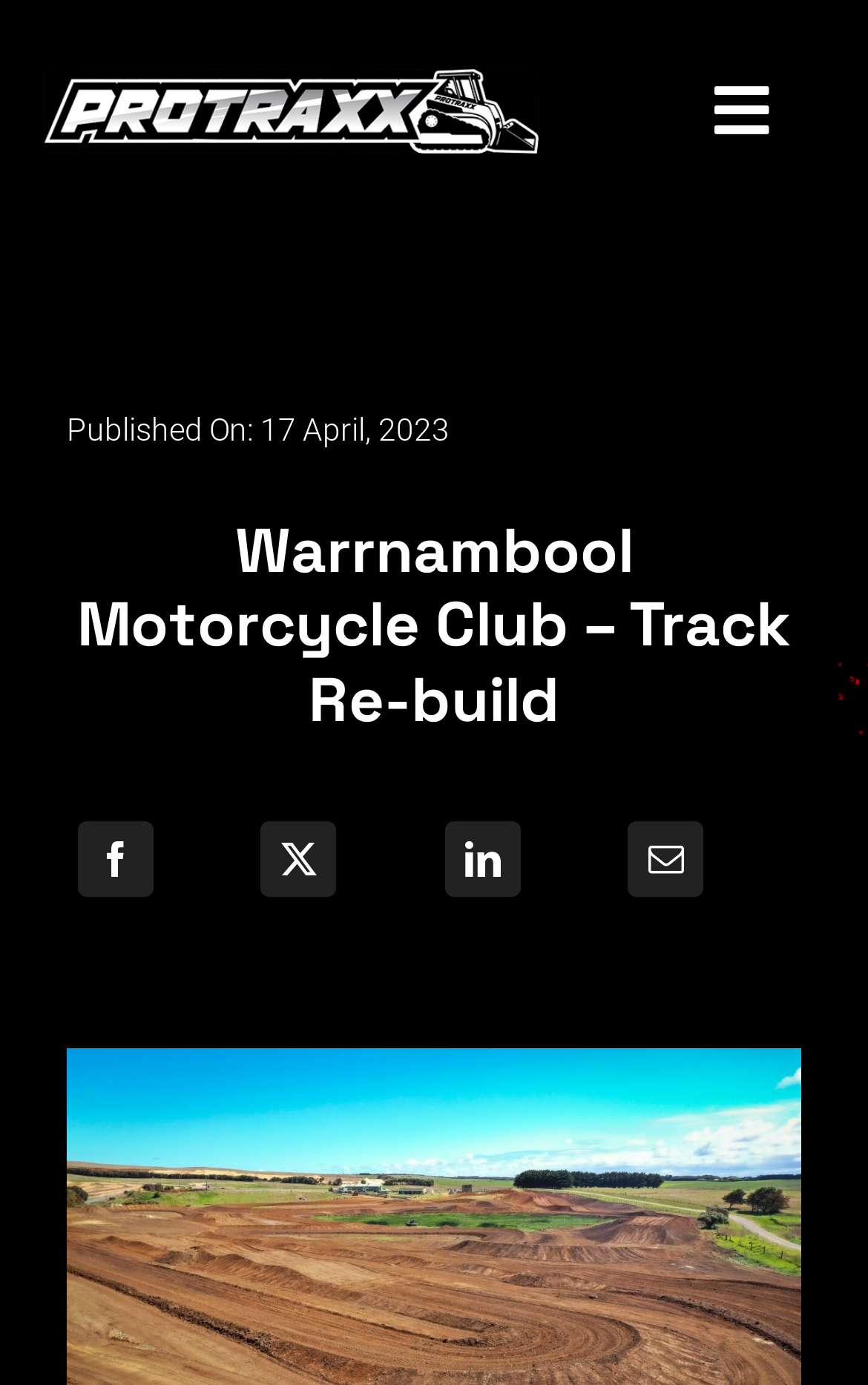What is the date of publication?
Provide an in-depth answer to the question, covering all aspects.

I found the publication date by looking at the StaticText element with the text 'Published On: 17 April, 2023' which is located at the top of the webpage.